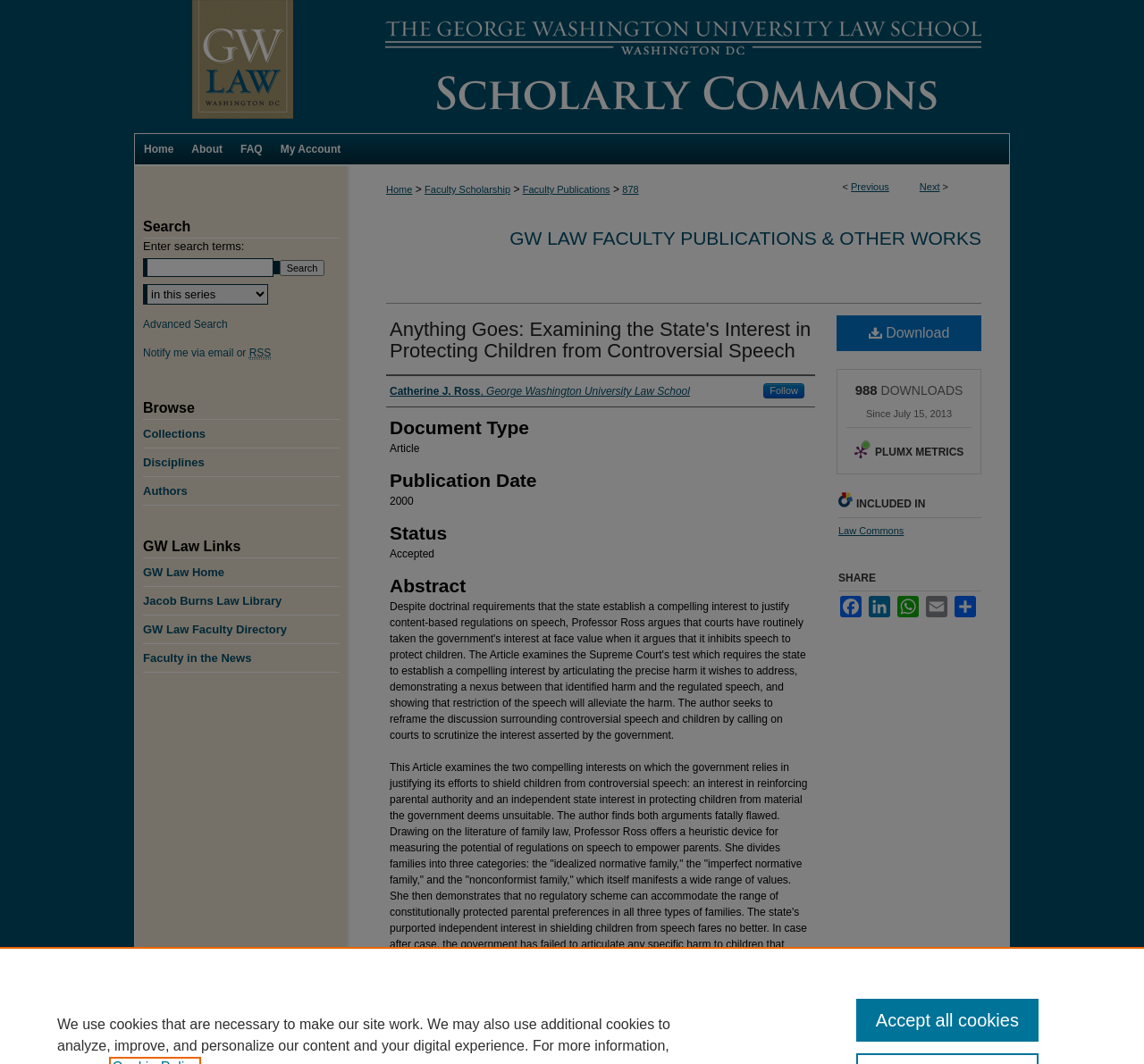Pinpoint the bounding box coordinates of the clickable area needed to execute the instruction: "Go to the 'Scholarly Commons' page". The coordinates should be specified as four float numbers between 0 and 1, i.e., [left, top, right, bottom].

[0.305, 0.0, 0.883, 0.125]